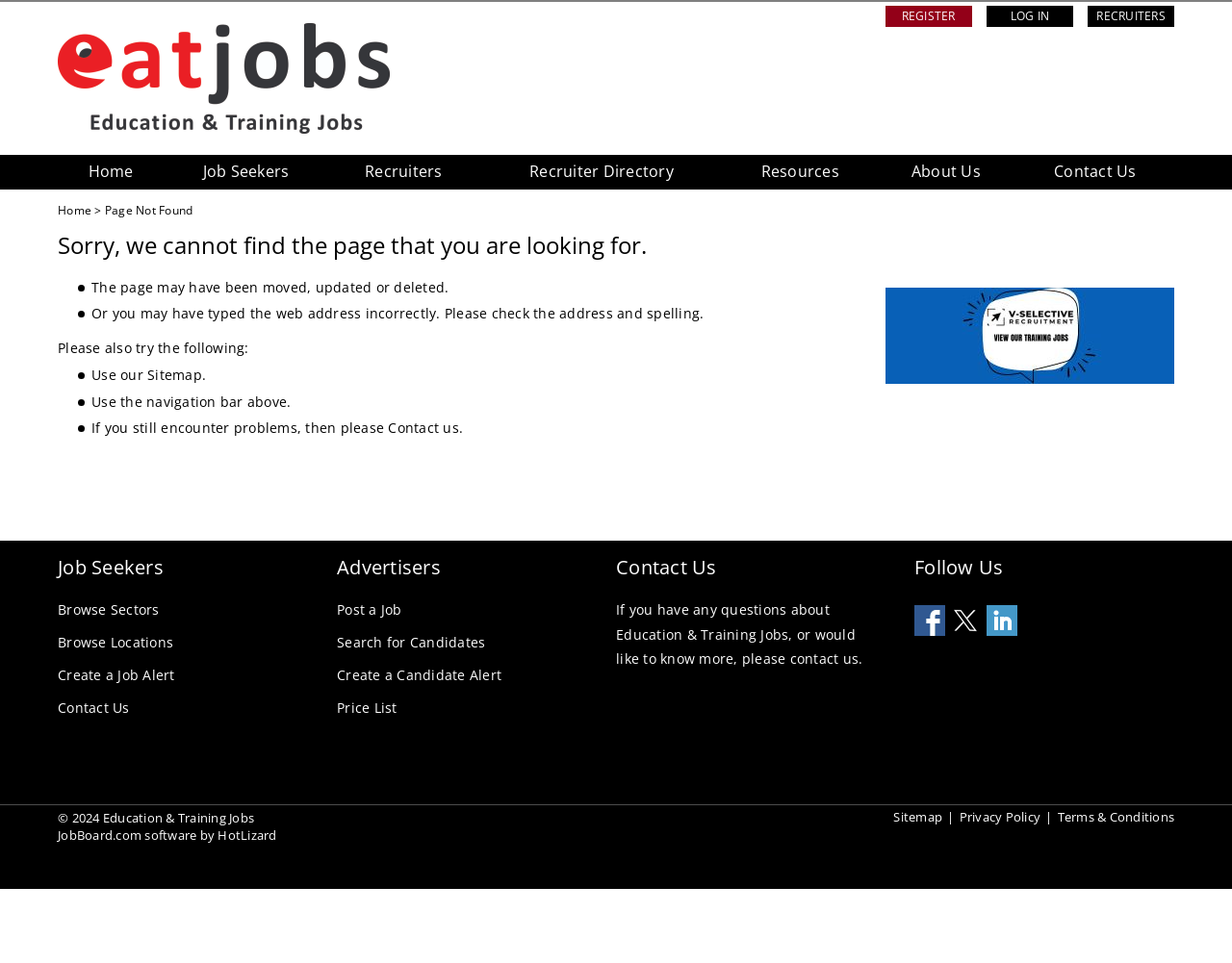Answer with a single word or phrase: 
What is the copyright year of this website?

2024